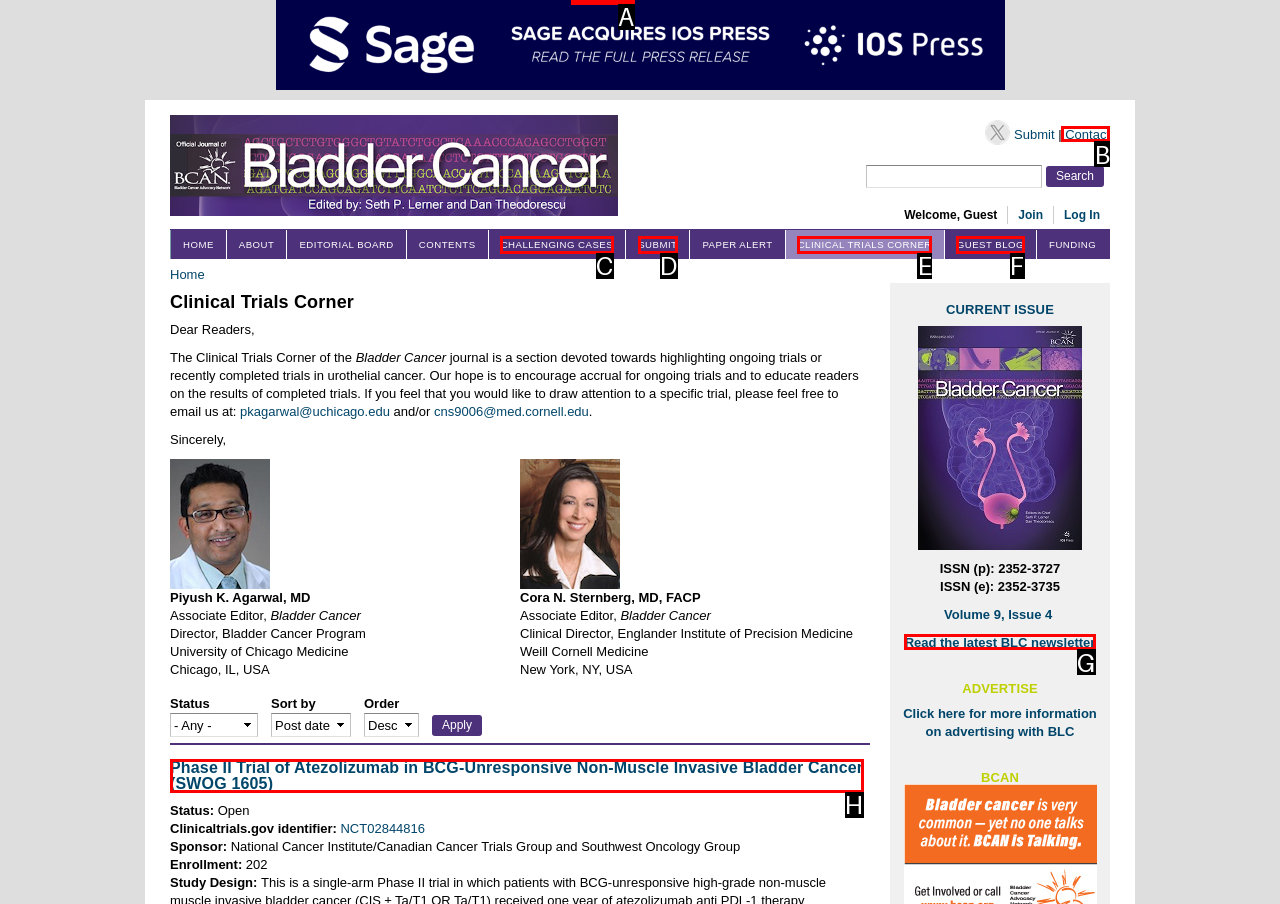Which lettered option should be clicked to perform the following task: Contact the editor
Respond with the letter of the appropriate option.

B